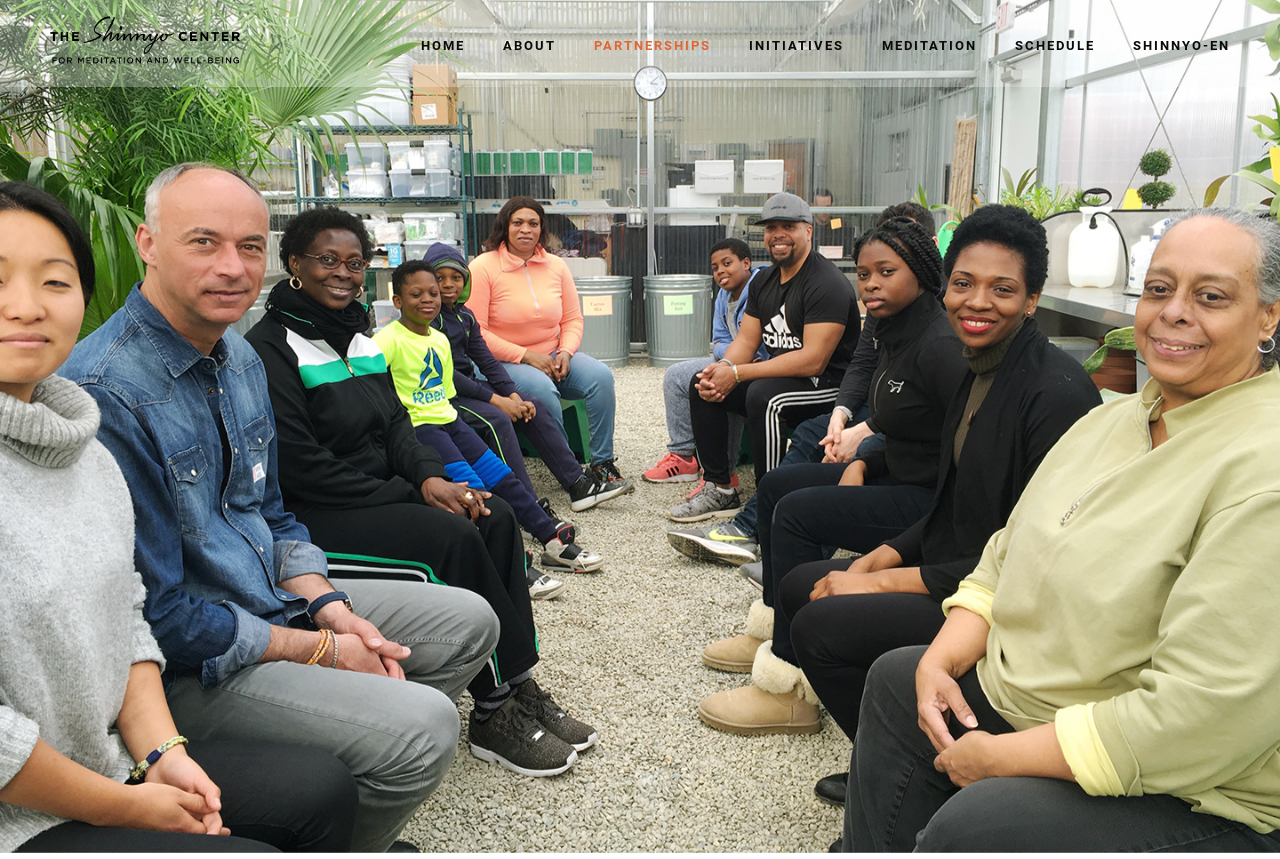What is the first menu item?
Based on the image, give a concise answer in the form of a single word or short phrase.

HOME